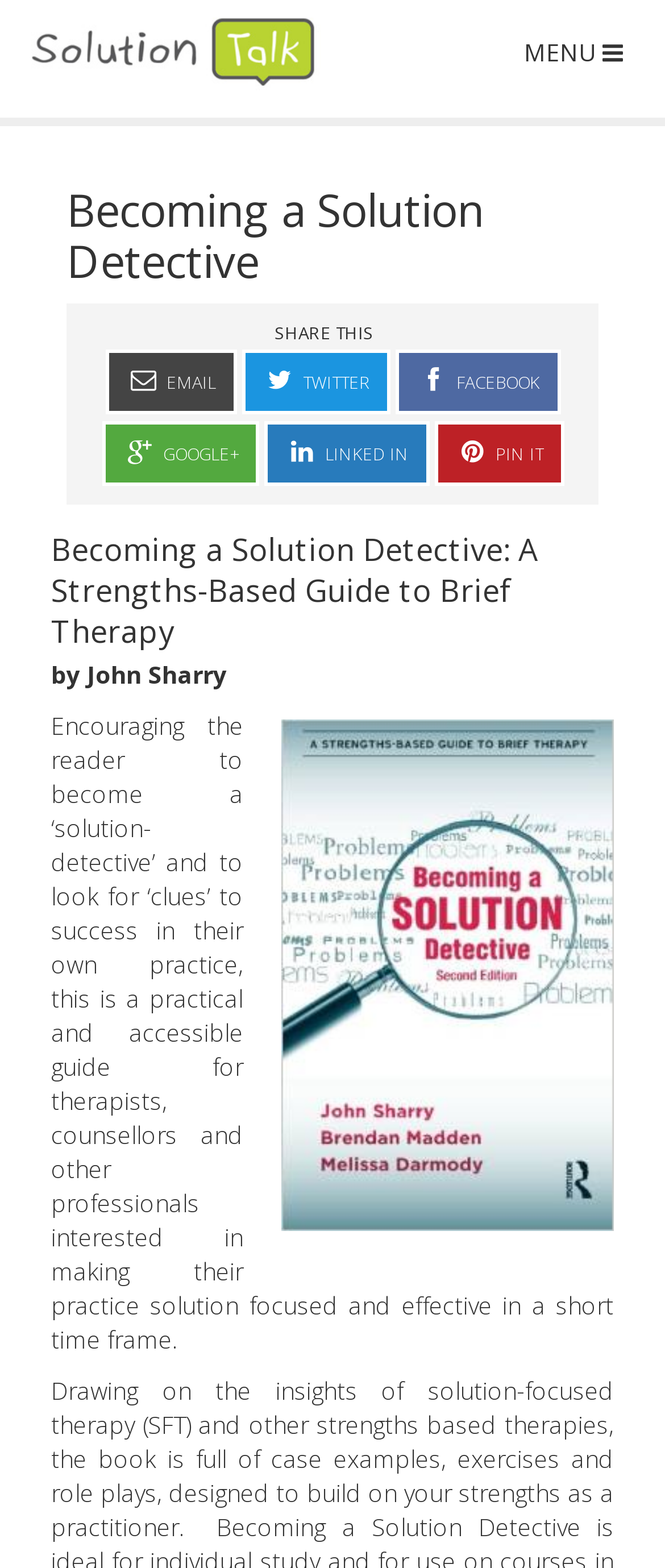What is the title of the book?
Answer the question with a thorough and detailed explanation.

I found the title of the book by looking at the heading 'Becoming a Solution Detective: A Strengths-Based Guide to Brief Therapy' which is located above the image of the book.